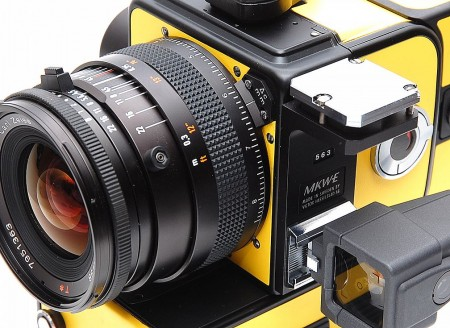What is the market value of this camera?
Look at the webpage screenshot and answer the question with a detailed explanation.

The market value of this Hasselblad MKWE camera is stated in the caption as being around $34,000, which indicates its rarity and high value.